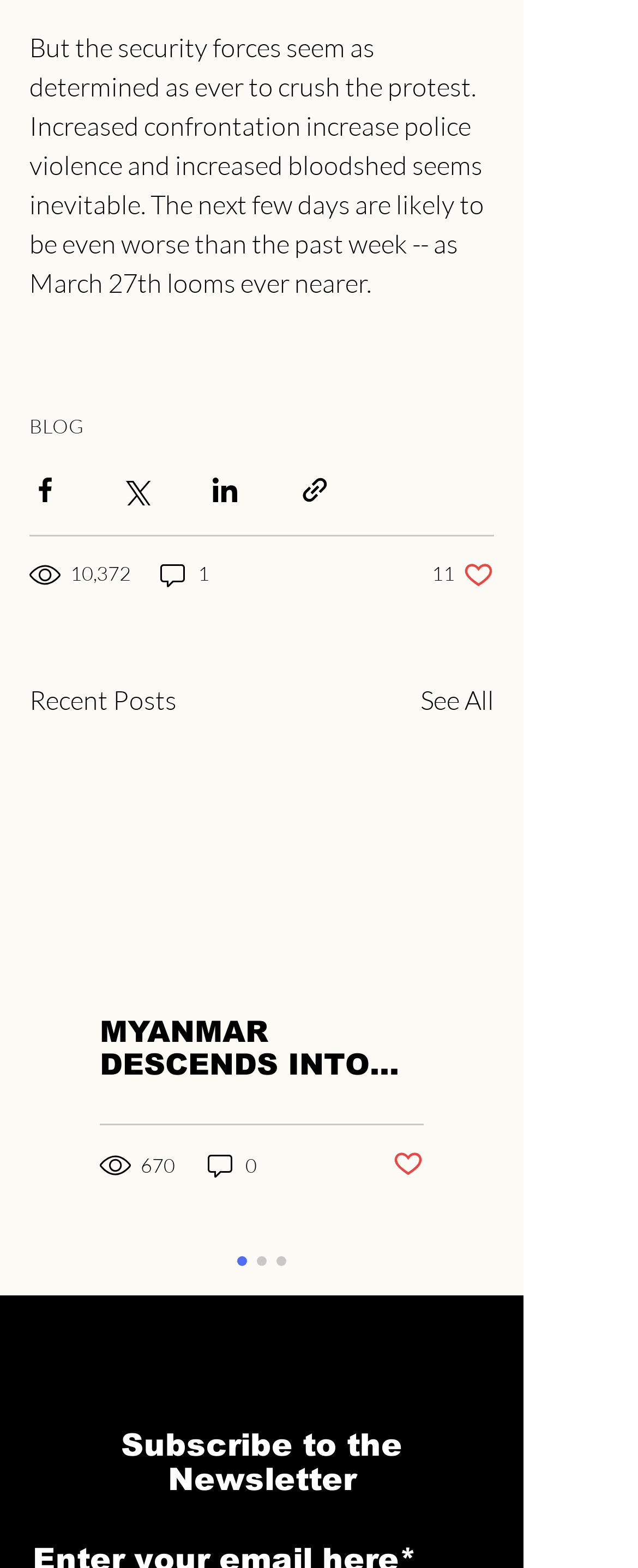Please indicate the bounding box coordinates of the element's region to be clicked to achieve the instruction: "View recent posts". Provide the coordinates as four float numbers between 0 and 1, i.e., [left, top, right, bottom].

[0.046, 0.434, 0.277, 0.459]